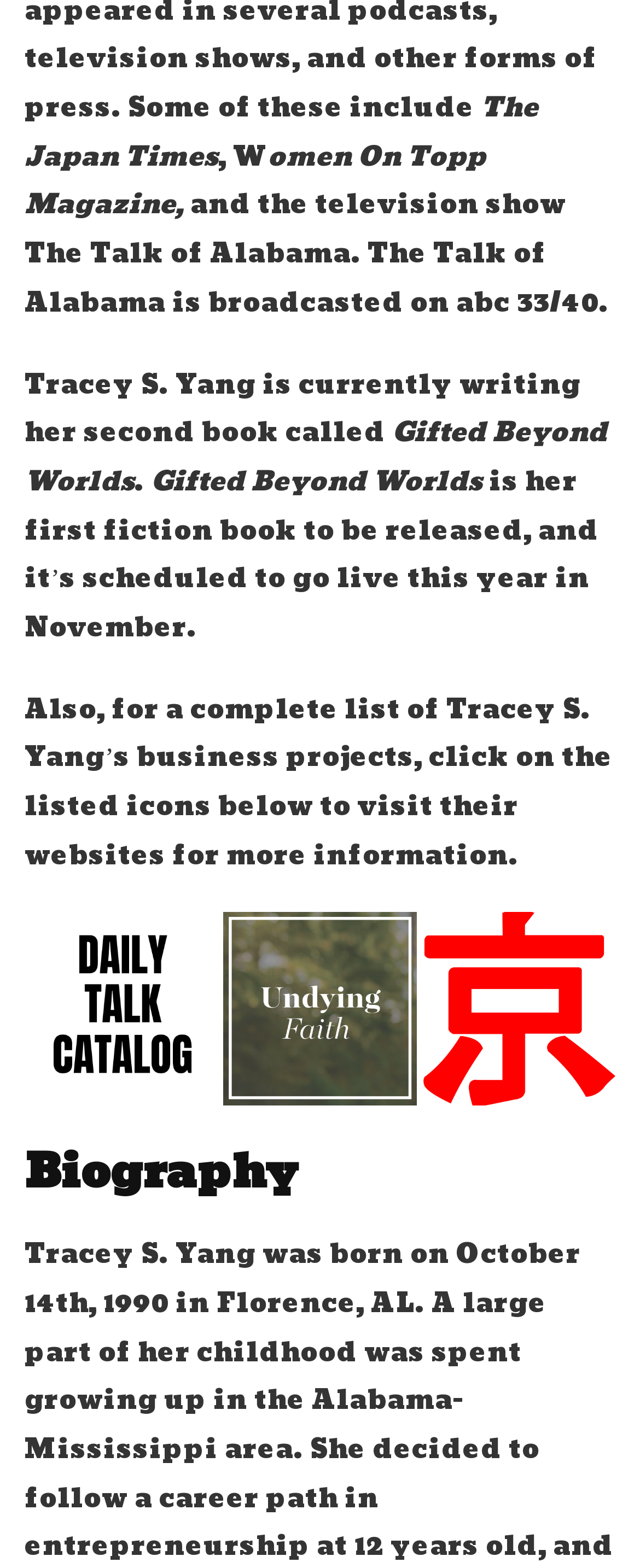Answer the following inquiry with a single word or phrase:
How many icons are listed below the text?

3